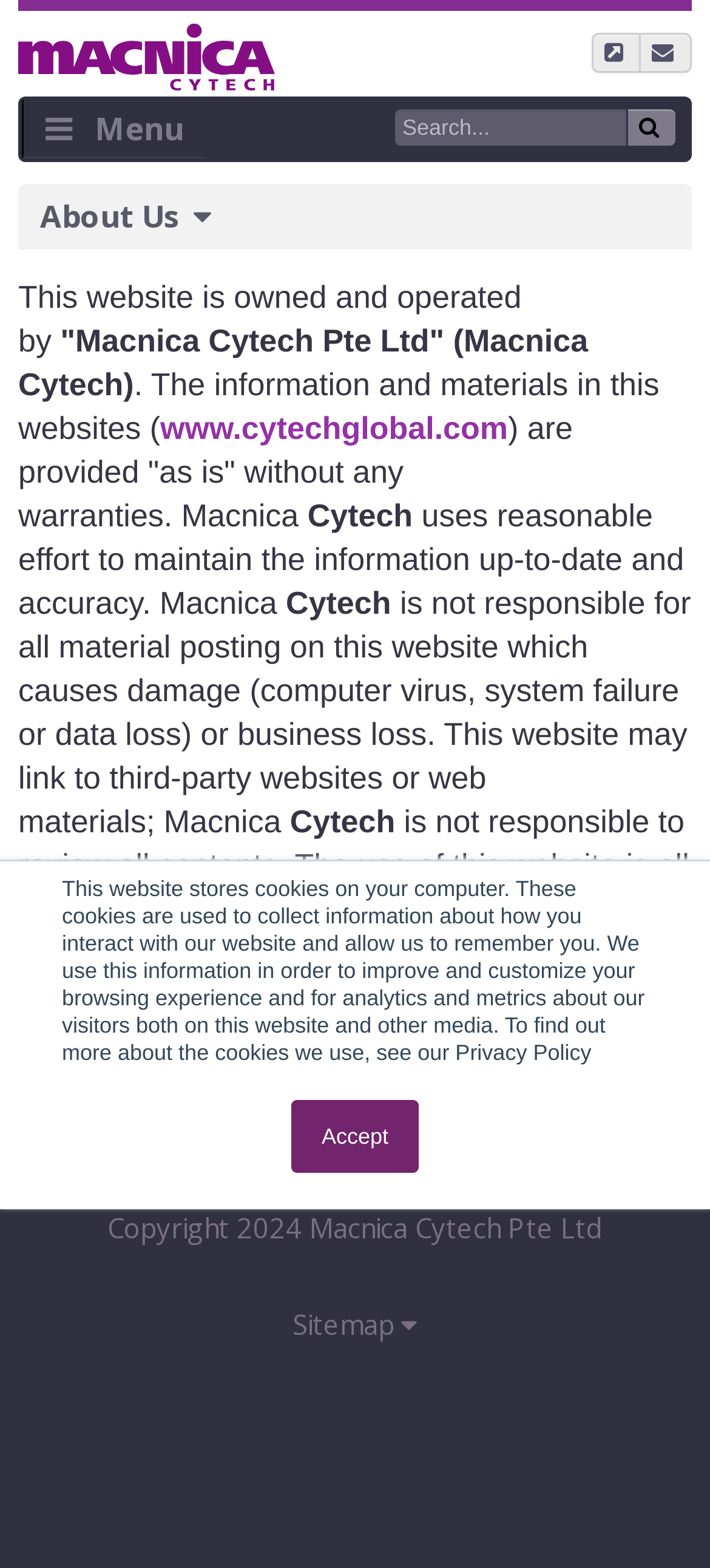Articulate a detailed summary of the webpage's content and design.

This webpage is owned and operated by Macnica Cytech Pte Ltd. At the top of the page, there is a notification about cookies, which informs users that the website stores cookies to collect information and improve their browsing experience. Below this notification, there is an "Accept" button. 

On the top-left corner, there is a link to skip to the main content. Next to it, there is a link to Macnica Cytech Pte Ltd, accompanied by an image of the company's logo. On the top-right corner, there are two icons, possibly representing social media links. 

Below these elements, there is a search box with a placeholder text "Search...". To the right of the search box, there is a button with a magnifying glass icon. 

The main content of the webpage is divided into two sections. On the left, there is a sidebar menu with a heading "Sidebar Menu" and a link to "About Us". On the right, there is an article section that contains several paragraphs of text. The text describes the ownership and operation of the website, and provides information about the use of the website, including a disclaimer about the accuracy of the information and materials provided. 

At the bottom of the page, there is a copyright notice stating "Copyright 2024 Macnica Cytech Pte Ltd". Next to it, there is a link to the sitemap.